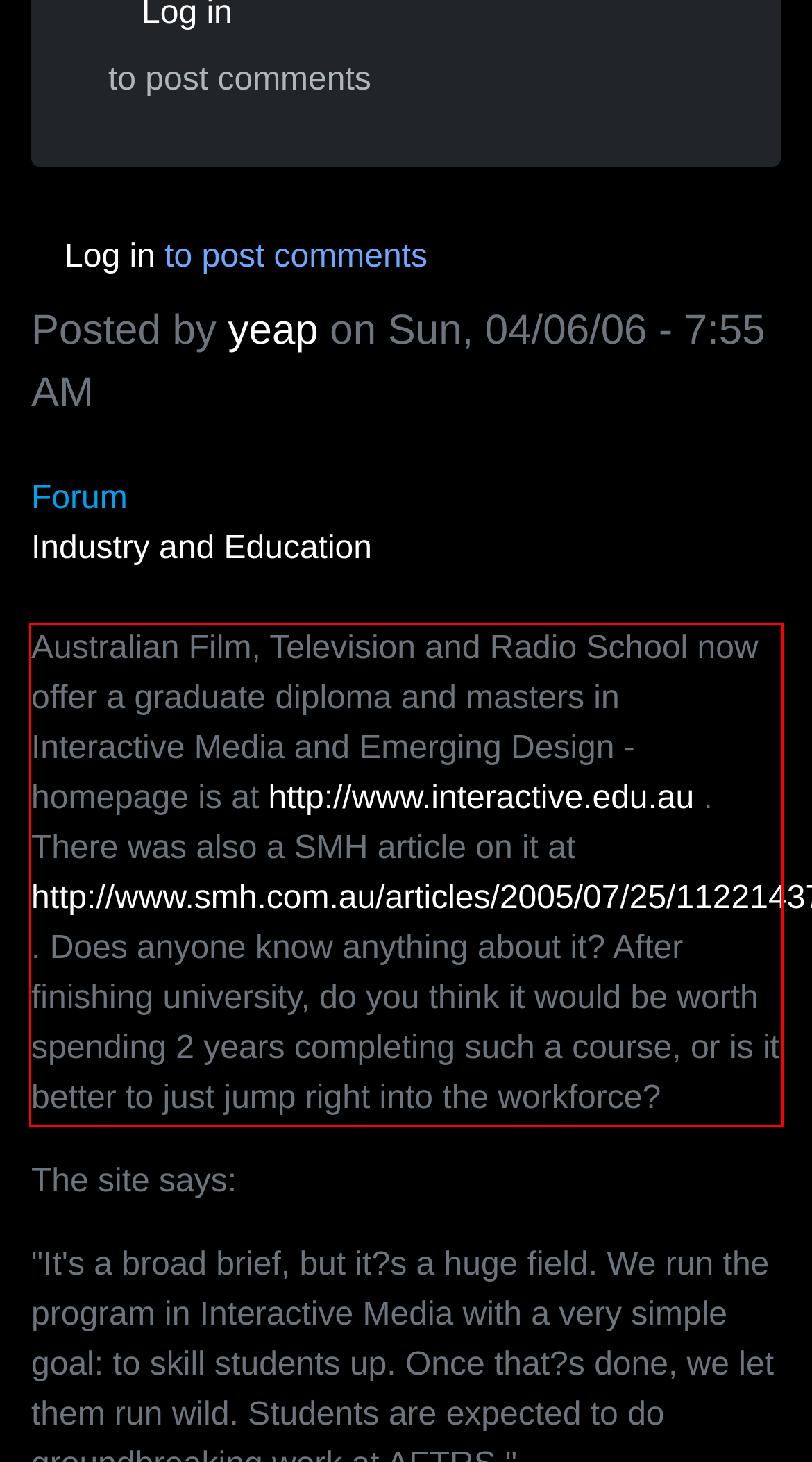Inspect the webpage screenshot that has a red bounding box and use OCR technology to read and display the text inside the red bounding box.

Australian Film, Television and Radio School now offer a graduate diploma and masters in Interactive Media and Emerging Design - homepage is at http://www.interactive.edu.au . There was also a SMH article on it at http://www.smh.com.au/articles/2005/07/25/1122143759217.html . Does anyone know anything about it? After finishing university, do you think it would be worth spending 2 years completing such a course, or is it better to just jump right into the workforce?